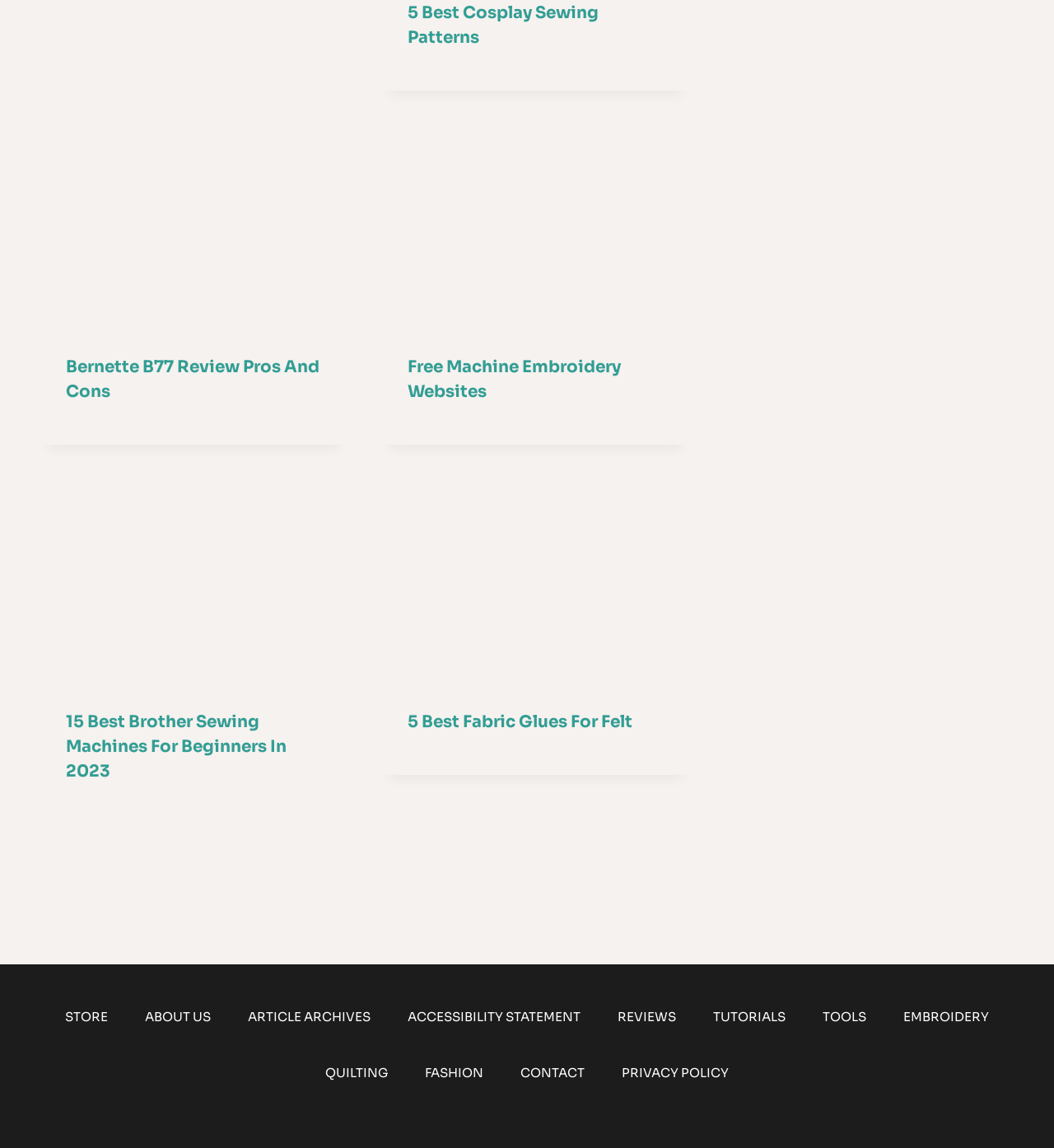Answer this question using a single word or a brief phrase:
What is the position of the image in the second article?

Above the heading